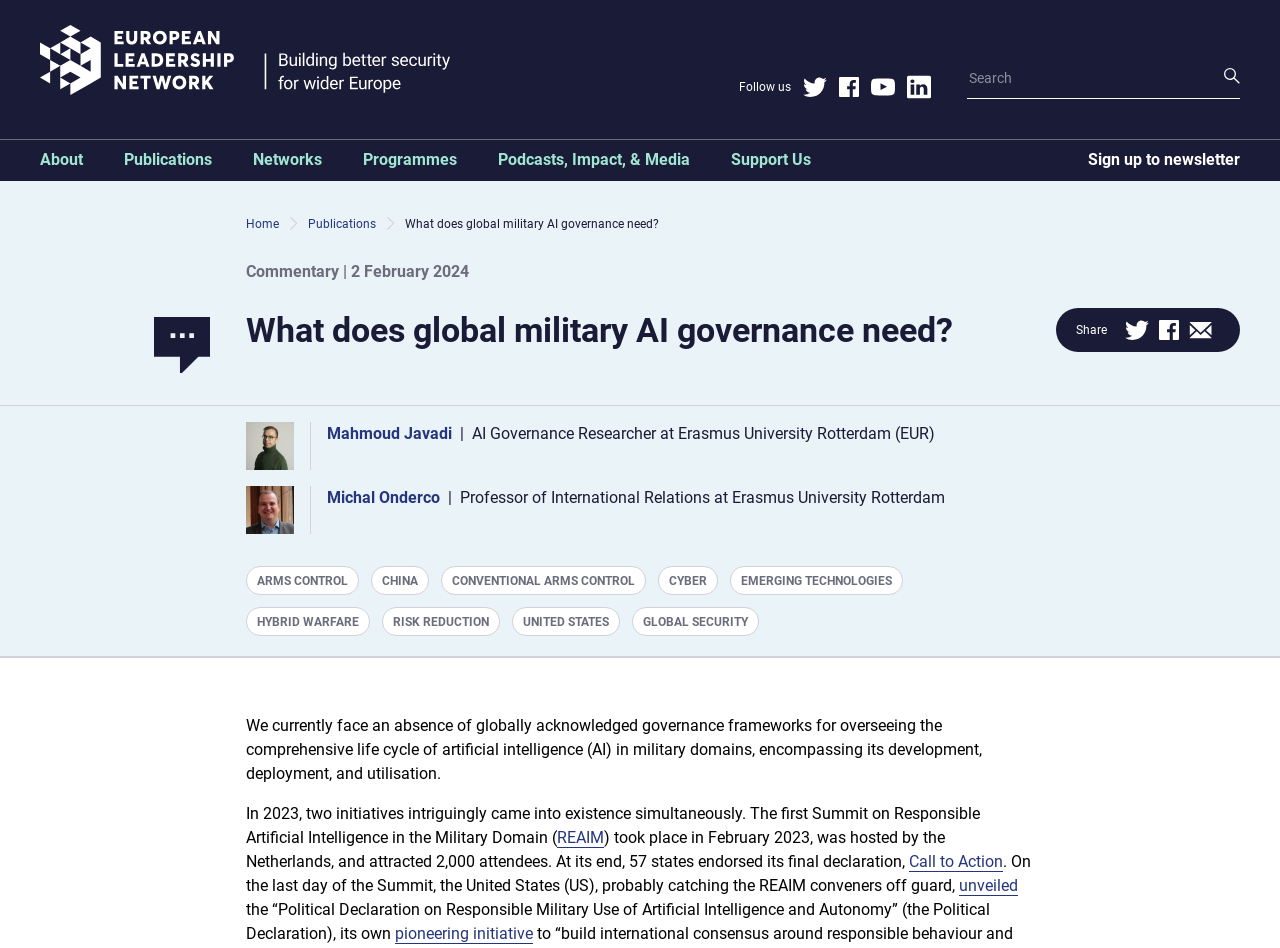Given the description Mahmoud Javadi, predict the bounding box coordinates of the UI element. Ensure the coordinates are in the format (top-left x, top-left y, bottom-right x, bottom-right y) and all values are between 0 and 1.

[0.255, 0.447, 0.353, 0.467]